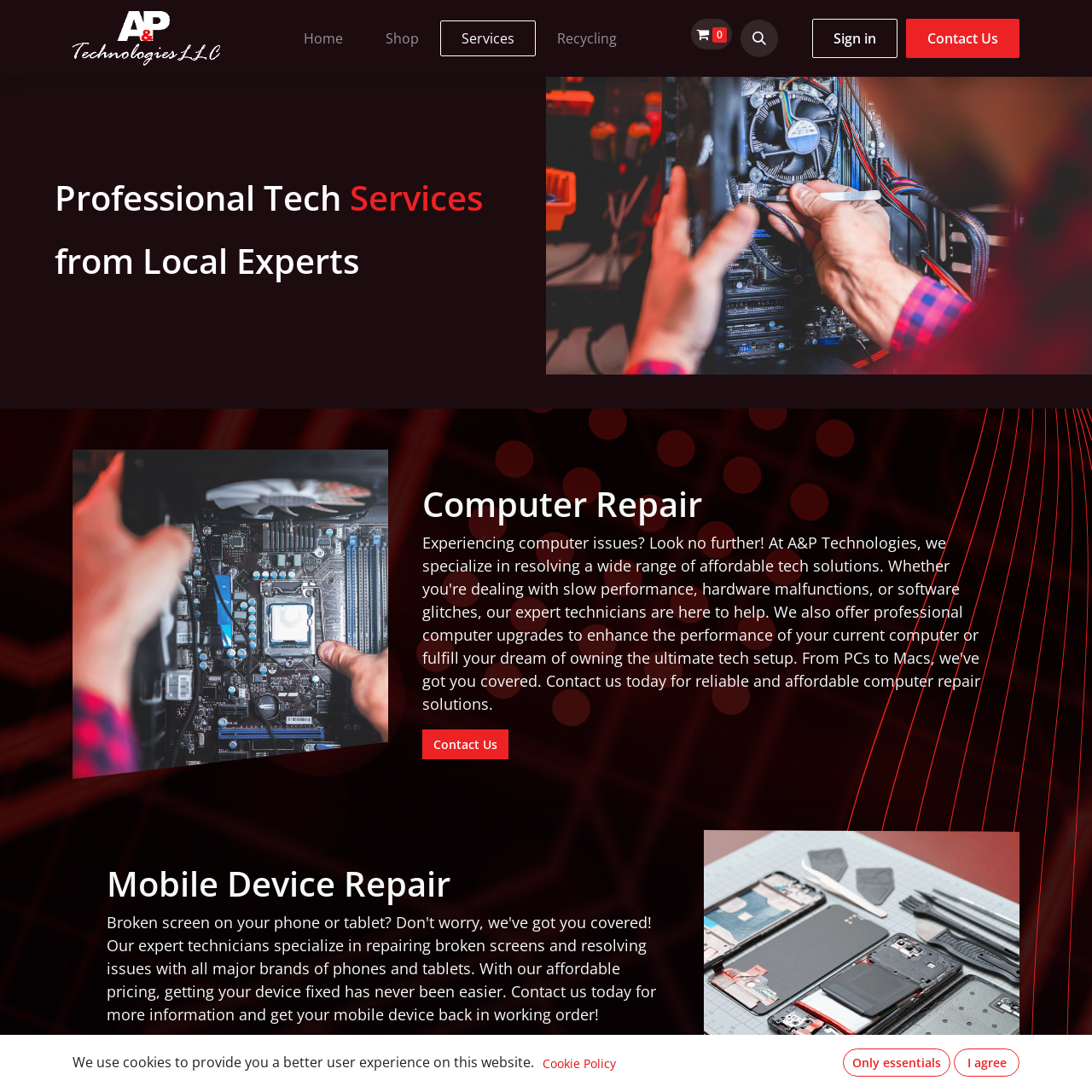Create a thorough description of the image portion outlined in red.

The image features a sleek, modern graphic representing computer repair services. It visually conveys the concept of technology maintenance, likely aligning with the offerings of A&P Technologies LLC. This illustration may include tools or elements associated with repairs, such as a wrench or a computer, reinforcing the theme of professional tech services aimed at local consumers. Positioned prominently on the webpage, the image serves not only to attract attention but also to inform visitors about the specific service of computer repair provided by the company. The overall design reflects a commitment to quality and expertise in tech maintenance.